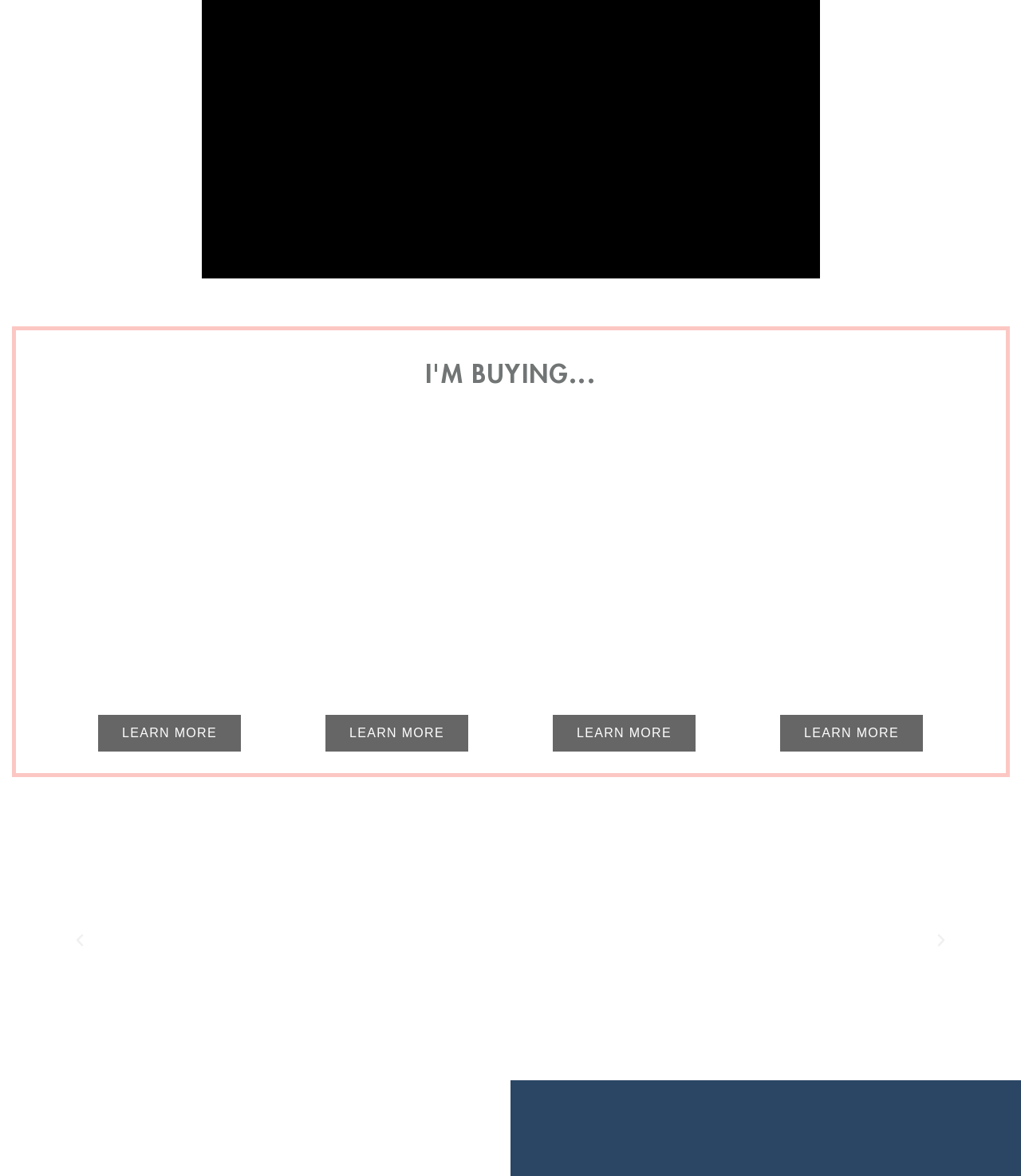Identify the bounding box of the HTML element described here: "Learn More". Provide the coordinates as four float numbers between 0 and 1: [left, top, right, bottom].

[0.764, 0.608, 0.904, 0.639]